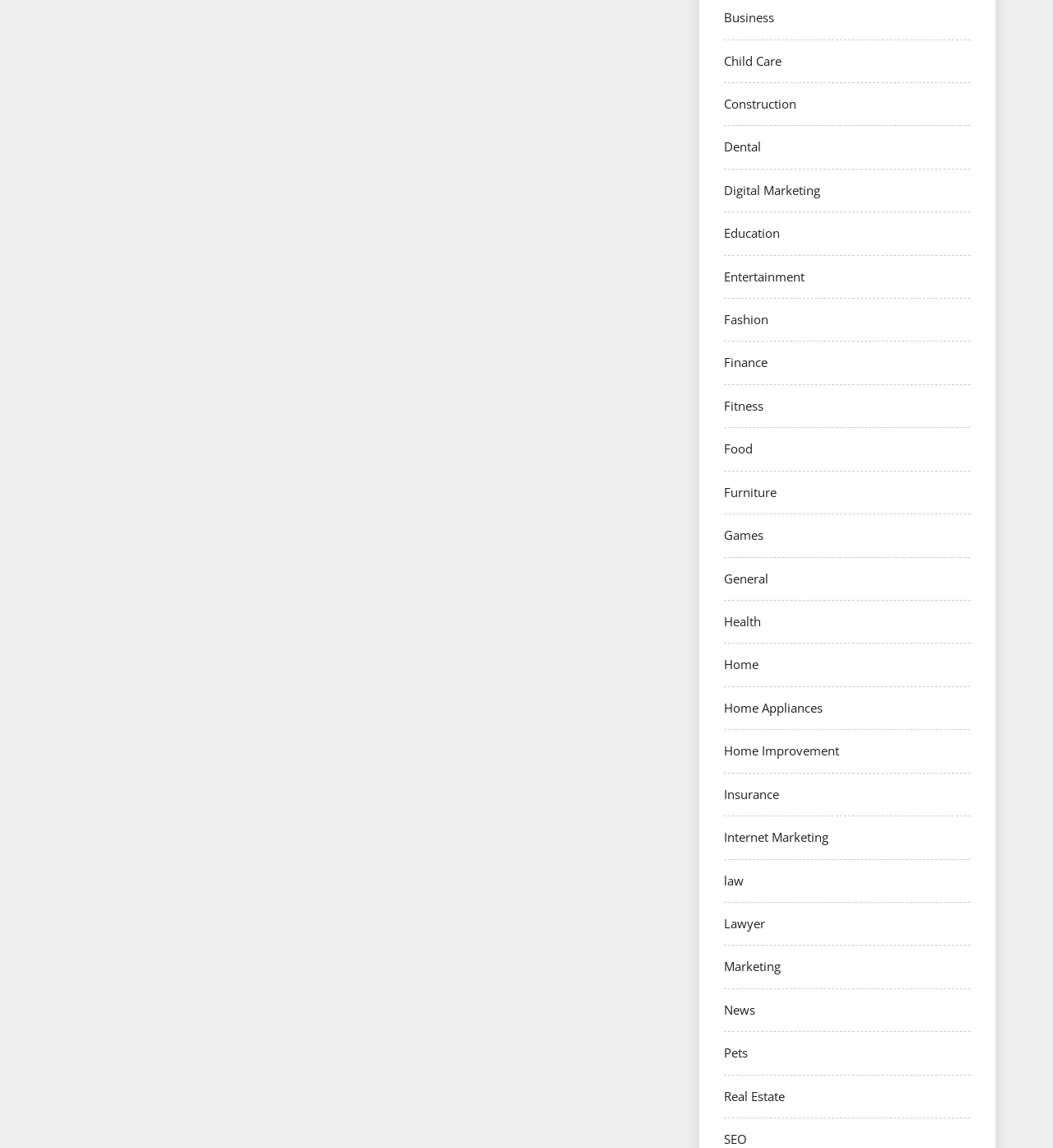Find the bounding box coordinates of the element to click in order to complete this instruction: "Go to Health". The bounding box coordinates must be four float numbers between 0 and 1, denoted as [left, top, right, bottom].

[0.688, 0.534, 0.723, 0.548]